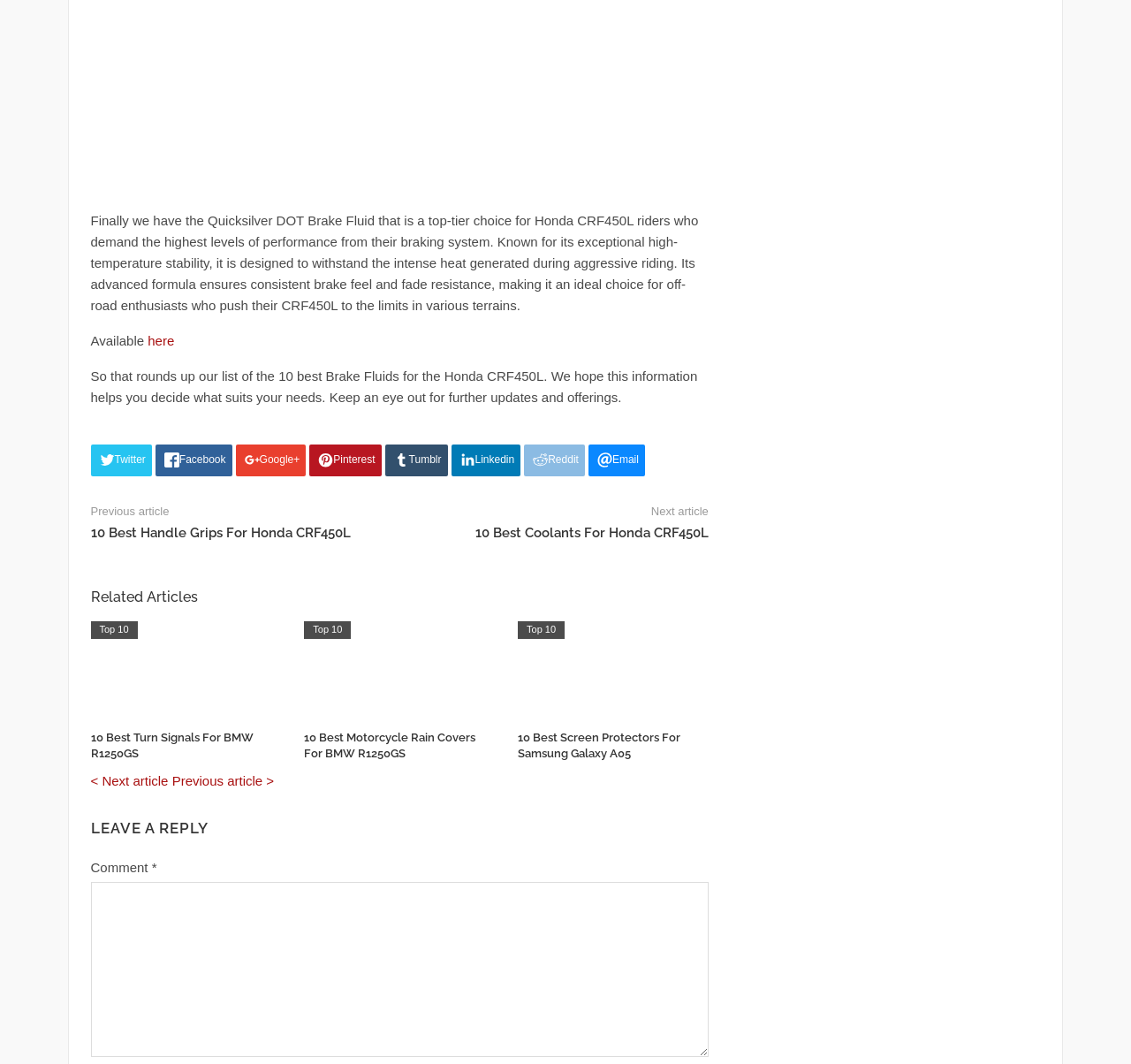Give a succinct answer to this question in a single word or phrase: 
What is the purpose of the Quicksilver DOT Brake Fluid?

High-temperature stability